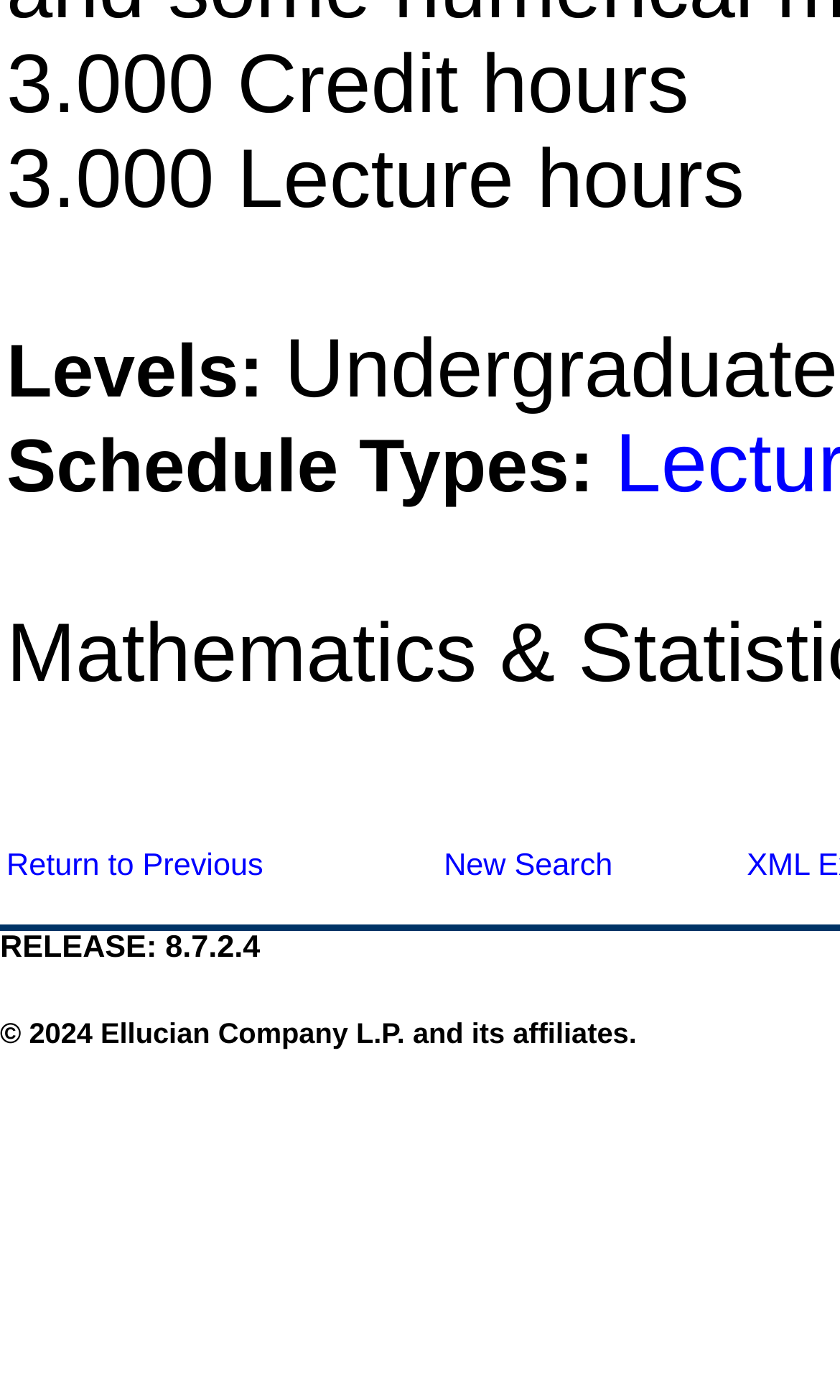Respond to the question with just a single word or phrase: 
What is the purpose of the link 'Return to Previous'?

To go back